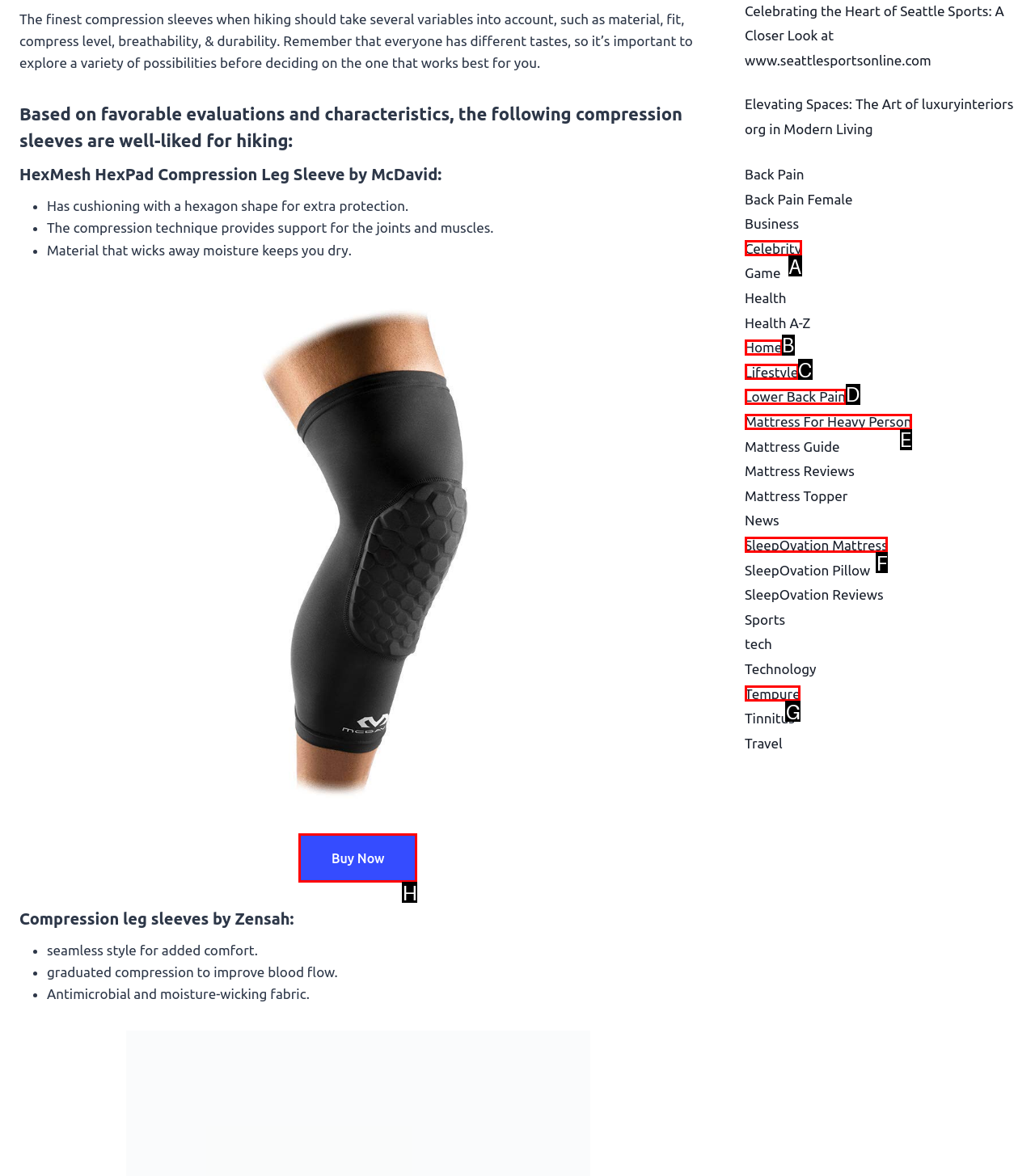Based on the element described as: SleepOvation Mattress
Find and respond with the letter of the correct UI element.

F